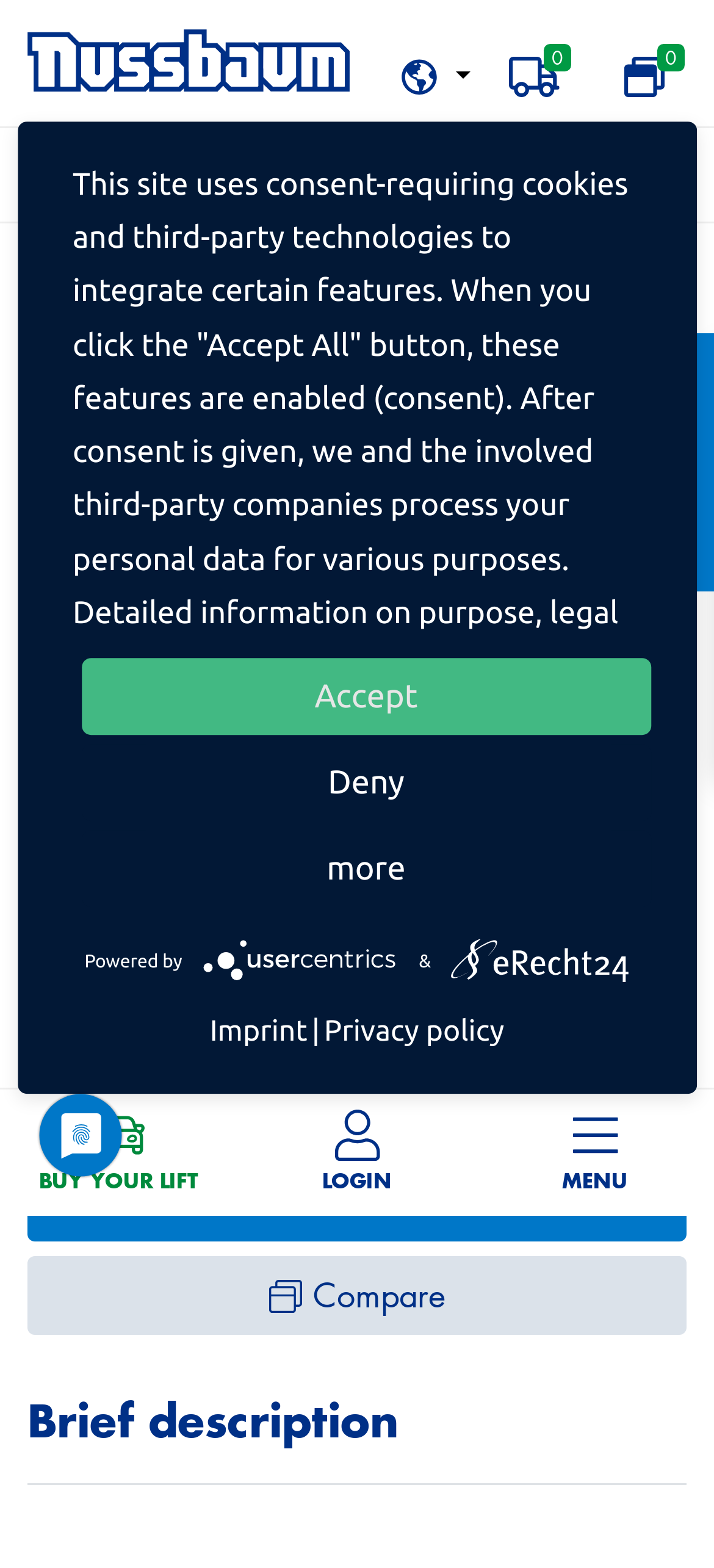Based on the element description: "name="ProductSuche" placeholder="Find products"", identify the bounding box coordinates for this UI element. The coordinates must be four float numbers between 0 and 1, listed as [left, top, right, bottom].

[0.038, 0.082, 0.962, 0.131]